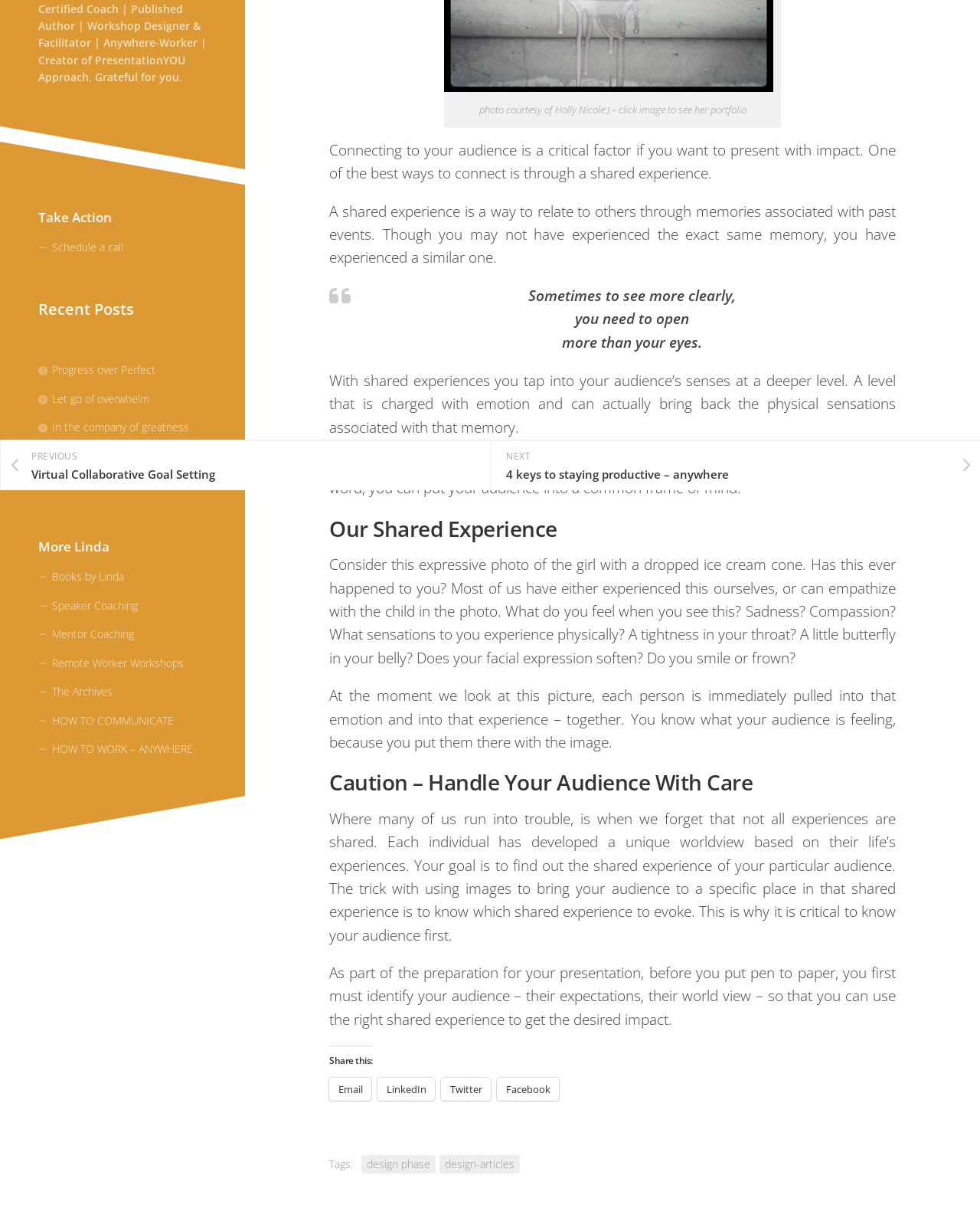Given the description Curiosity over judgement., predict the bounding box coordinates of the UI element. Ensure the coordinates are in the format (top-left x, top-left y, bottom-right x, bottom-right y) and all values are between 0 and 1.

[0.039, 0.37, 0.177, 0.382]